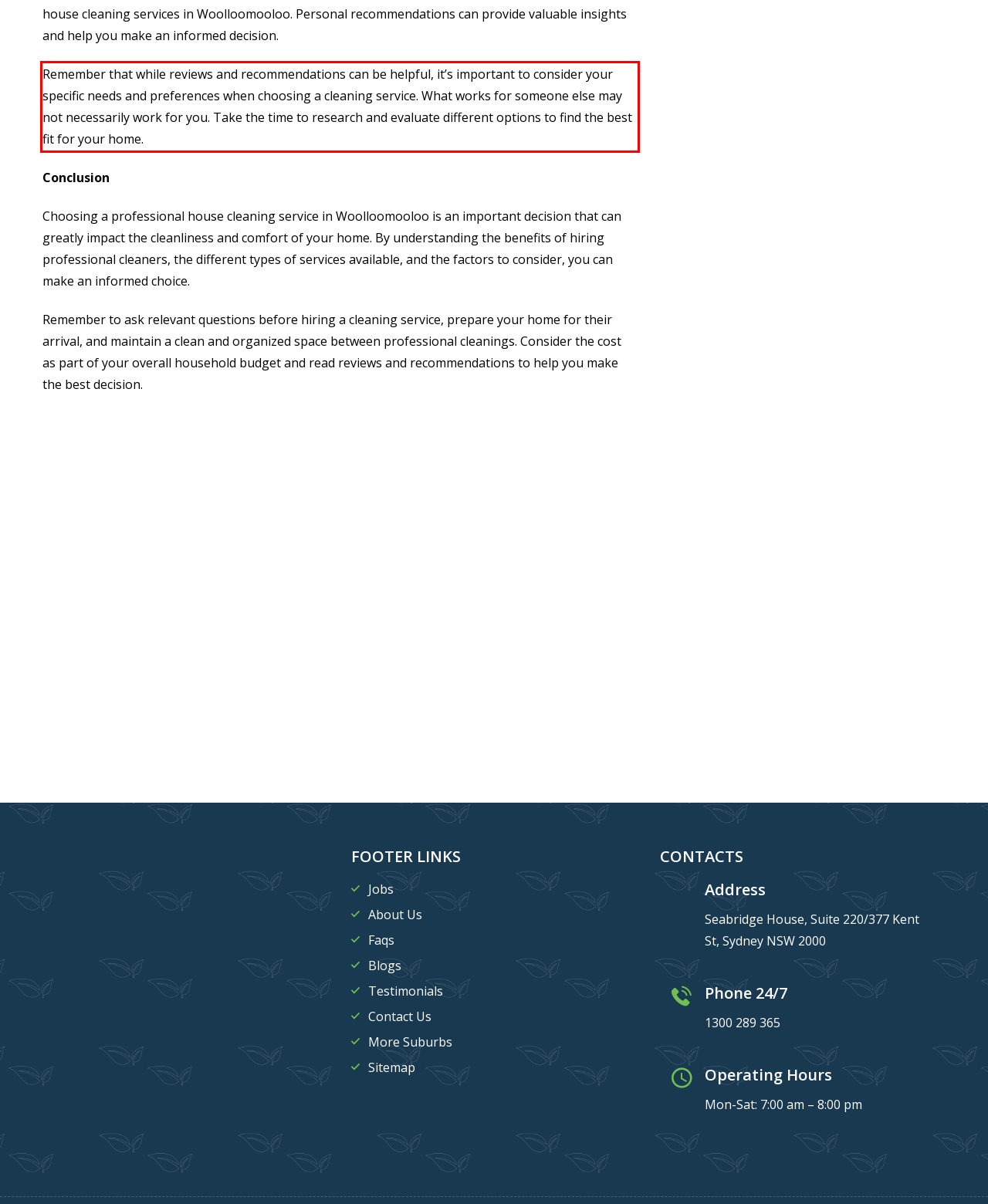Extract and provide the text found inside the red rectangle in the screenshot of the webpage.

Remember that while reviews and recommendations can be helpful, it’s important to consider your specific needs and preferences when choosing a cleaning service. What works for someone else may not necessarily work for you. Take the time to research and evaluate different options to find the best fit for your home.